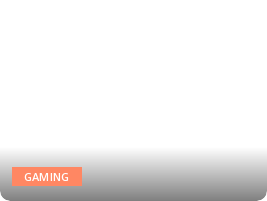Explain what the image portrays in a detailed manner.

This image is a button labeled "GAMING," set against a gradient background that transitions from a subtle gray to white. The button stands out prominently, featuring an eye-catching orange hue that draws attention, making it ideal for attracting users' interest. The combination of the label and the design suggests a focus on gaming-related content or activities, likely serving as a call to action for visitors exploring gaming options on a website.